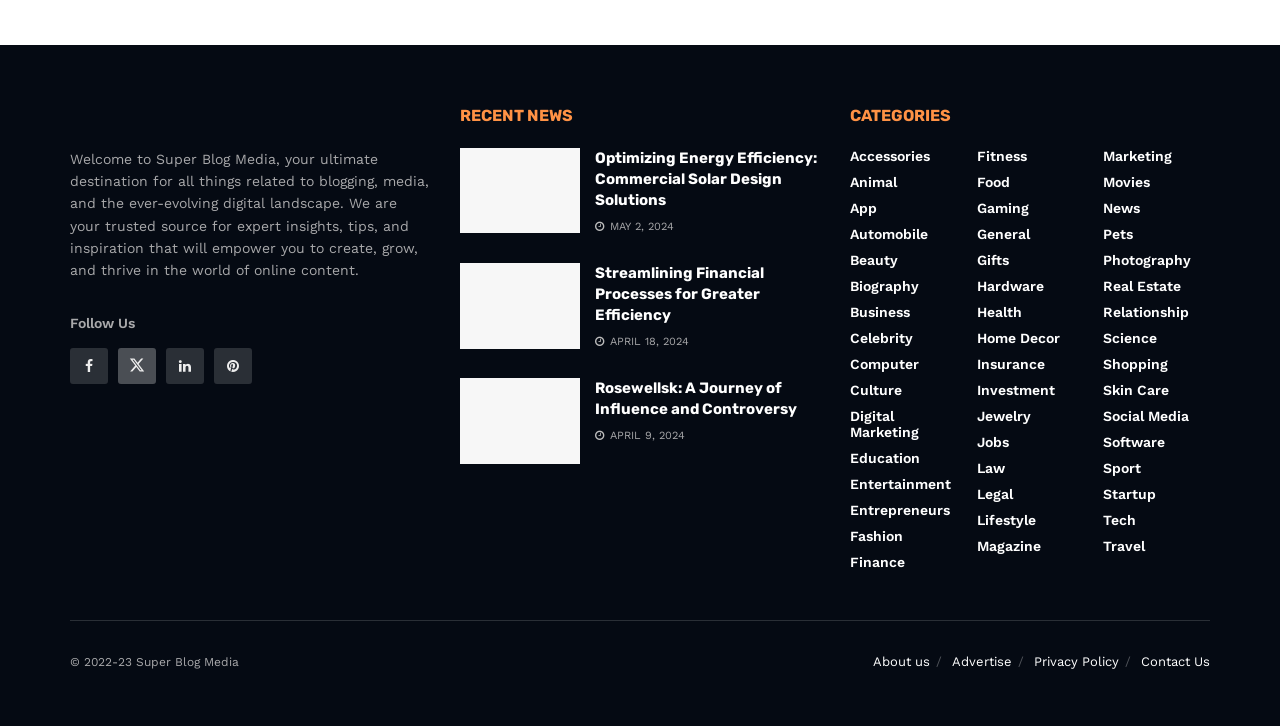Answer the question below using just one word or a short phrase: 
What is the name of the website?

Super Blog Media